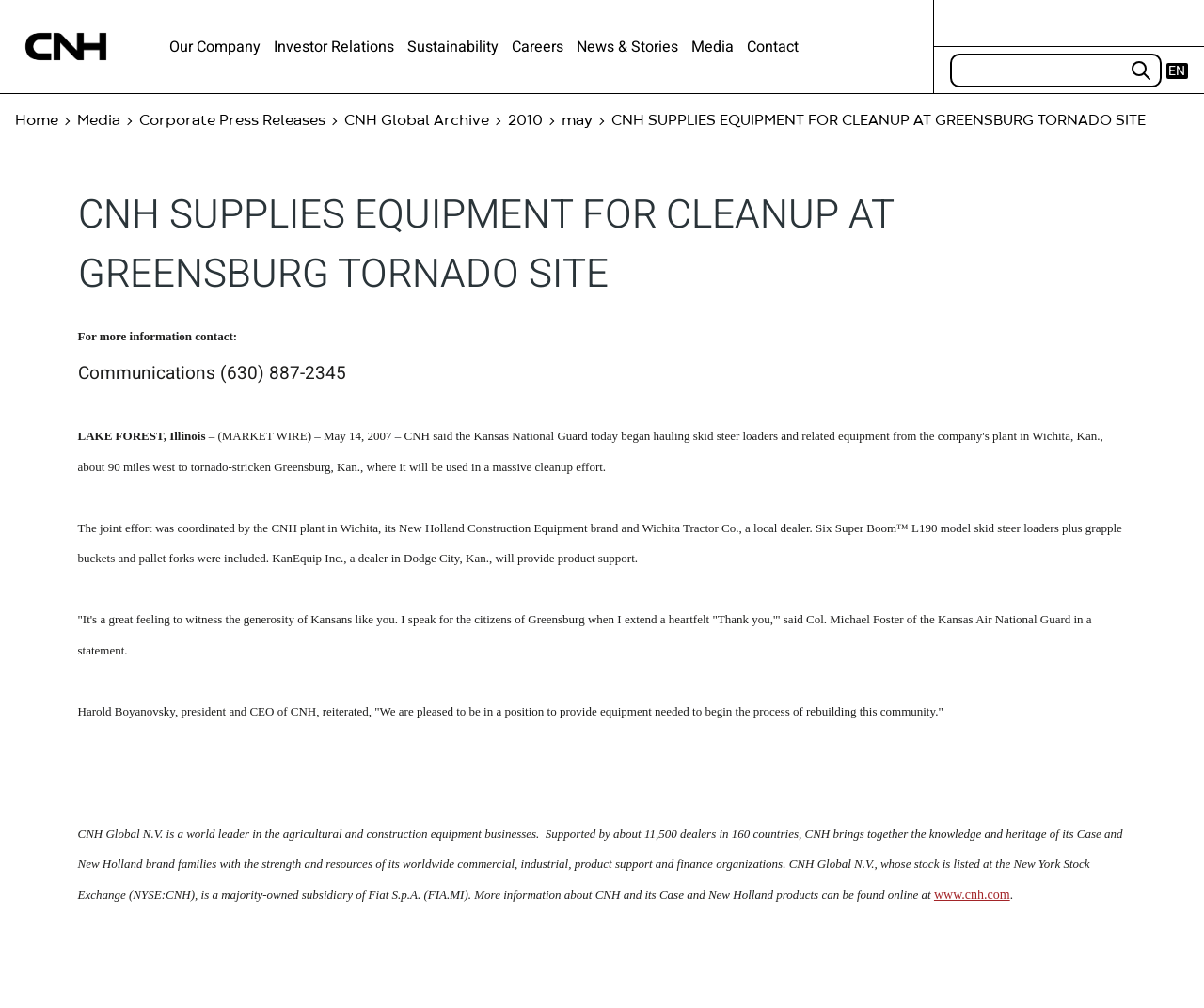Determine the bounding box coordinates for the element that should be clicked to follow this instruction: "Click the 'CNH SUPPLIES EQUIPMENT FOR CLEANUP AT GREENSBURG TORNADO SITE' link". The coordinates should be given as four float numbers between 0 and 1, in the format [left, top, right, bottom].

[0.508, 0.11, 0.952, 0.131]